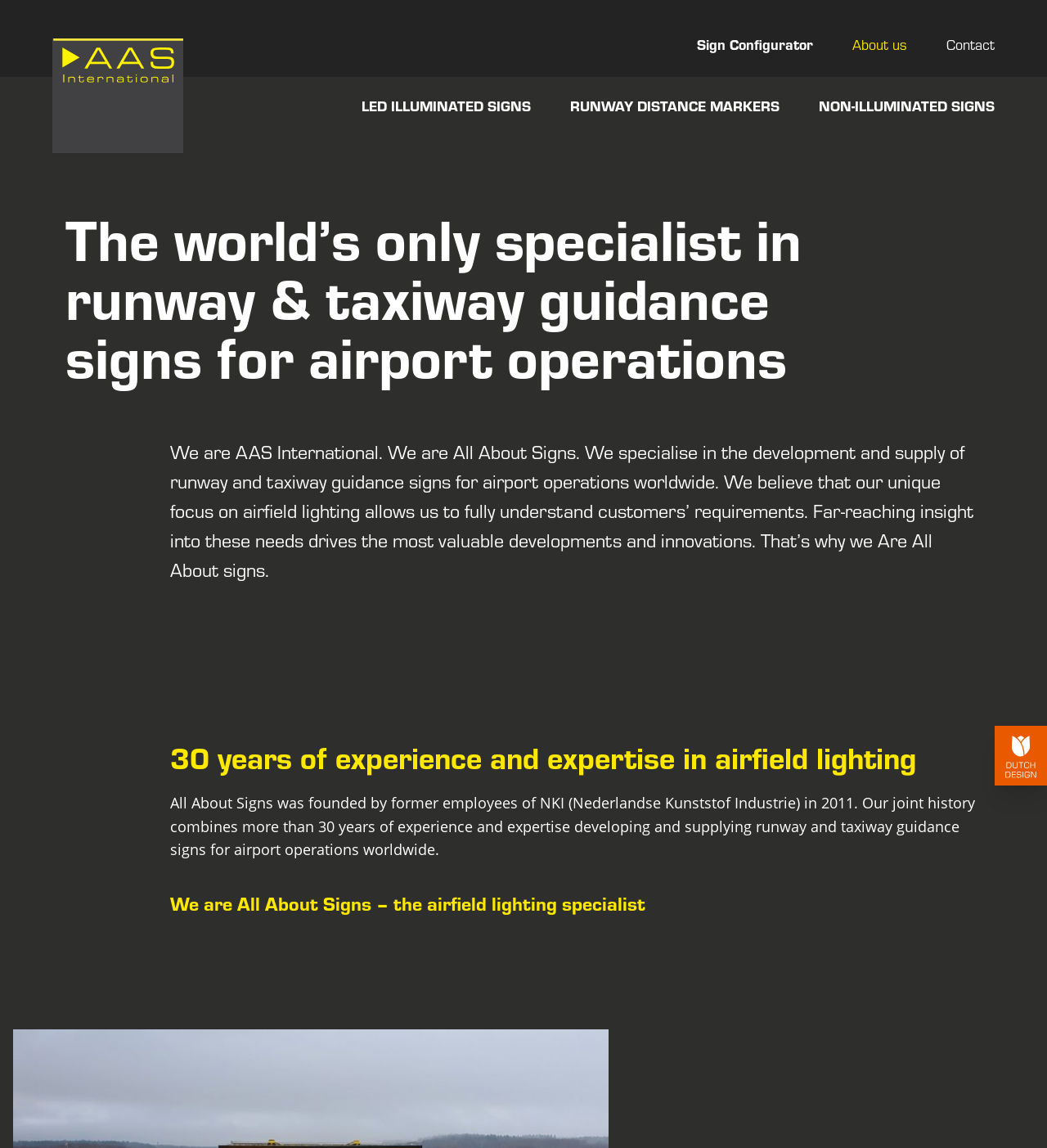Identify the bounding box coordinates for the UI element that matches this description: "About us".

[0.814, 0.029, 0.866, 0.047]